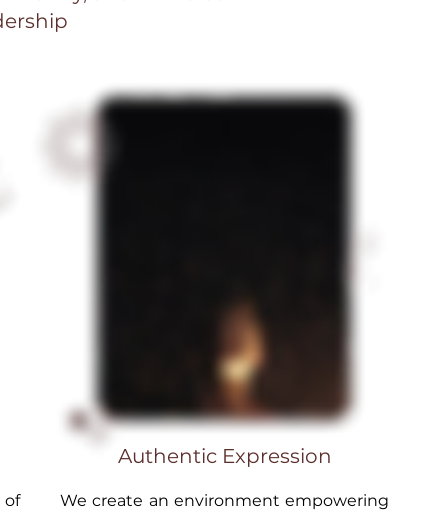Use a single word or phrase to answer the question:
What is the outcome of being fully seen and accepted?

Personal and relational growth